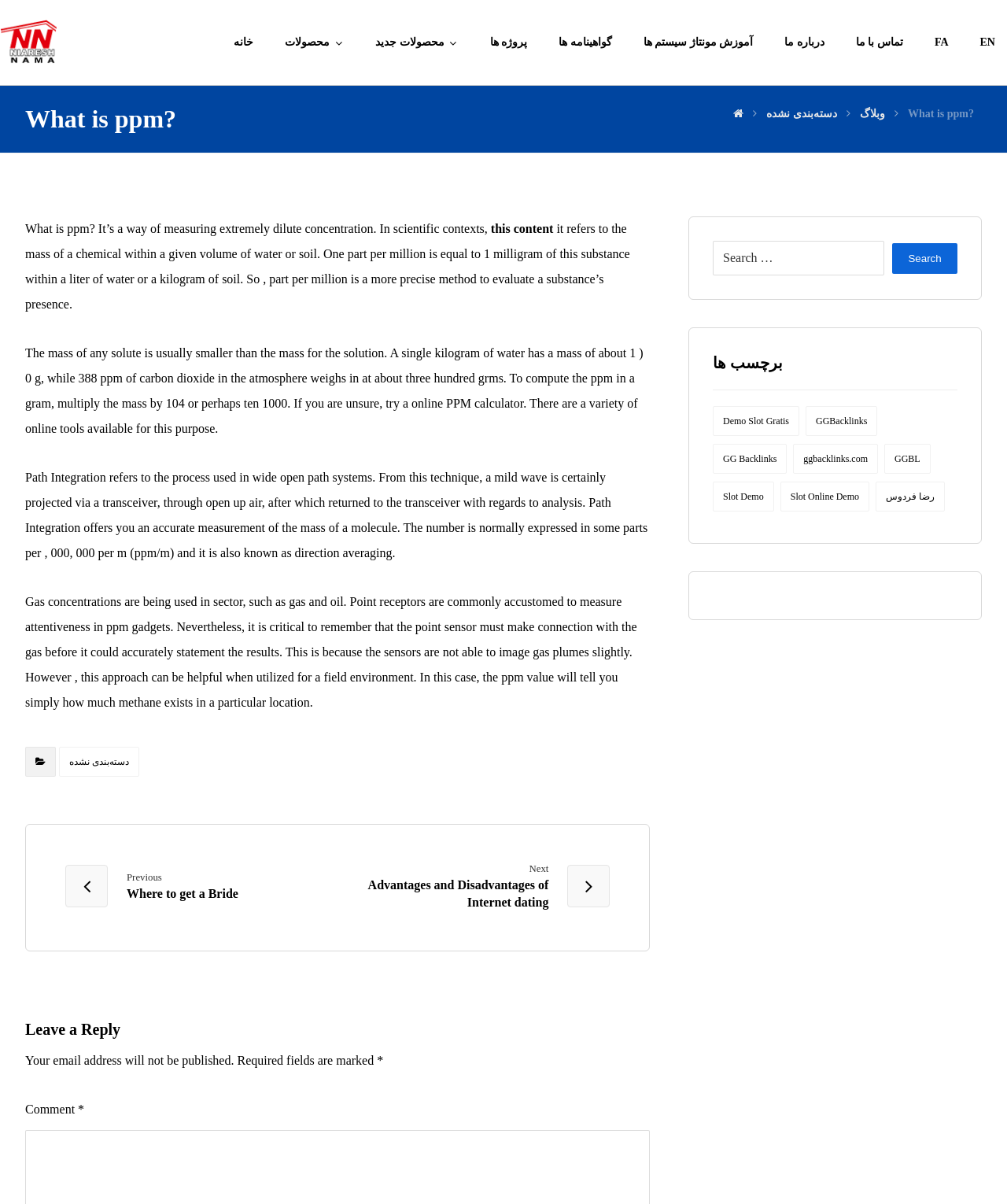What is the topic of the article?
Look at the screenshot and respond with one word or a short phrase.

What is ppm?